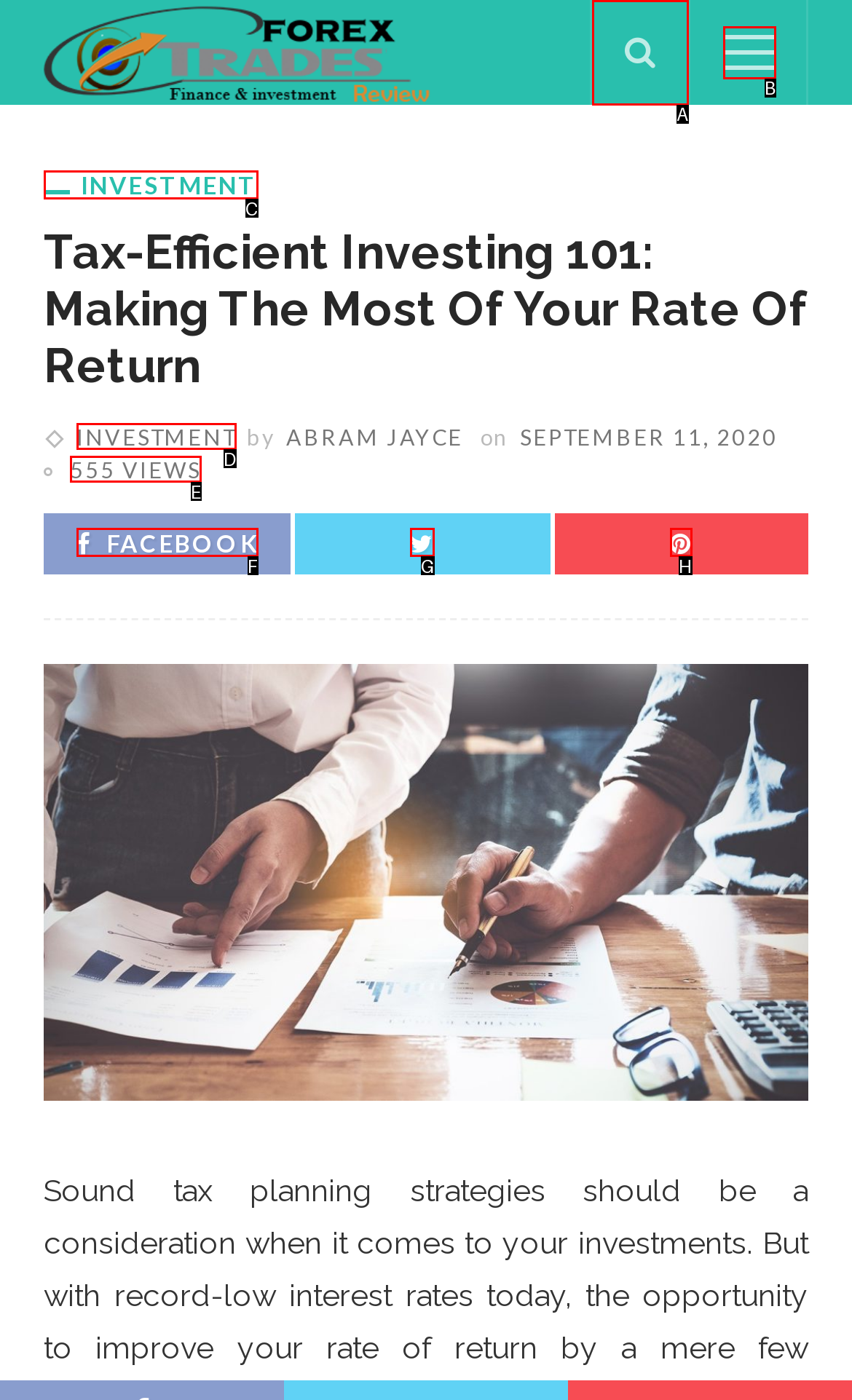Choose the HTML element that corresponds to the description: Pinterest
Provide the answer by selecting the letter from the given choices.

H